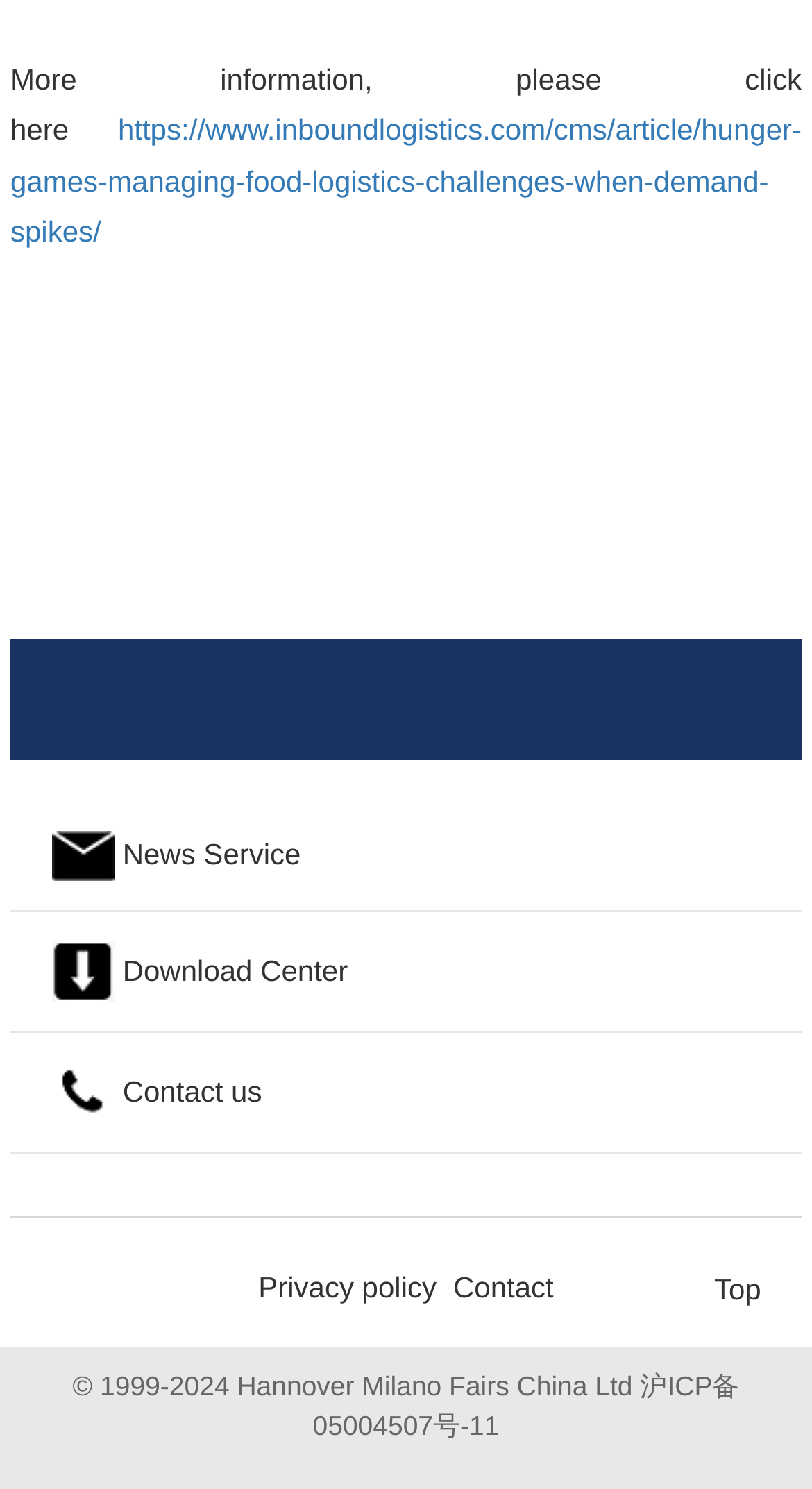Locate the bounding box coordinates of the area where you should click to accomplish the instruction: "Visit the news service page".

[0.064, 0.559, 0.987, 0.592]